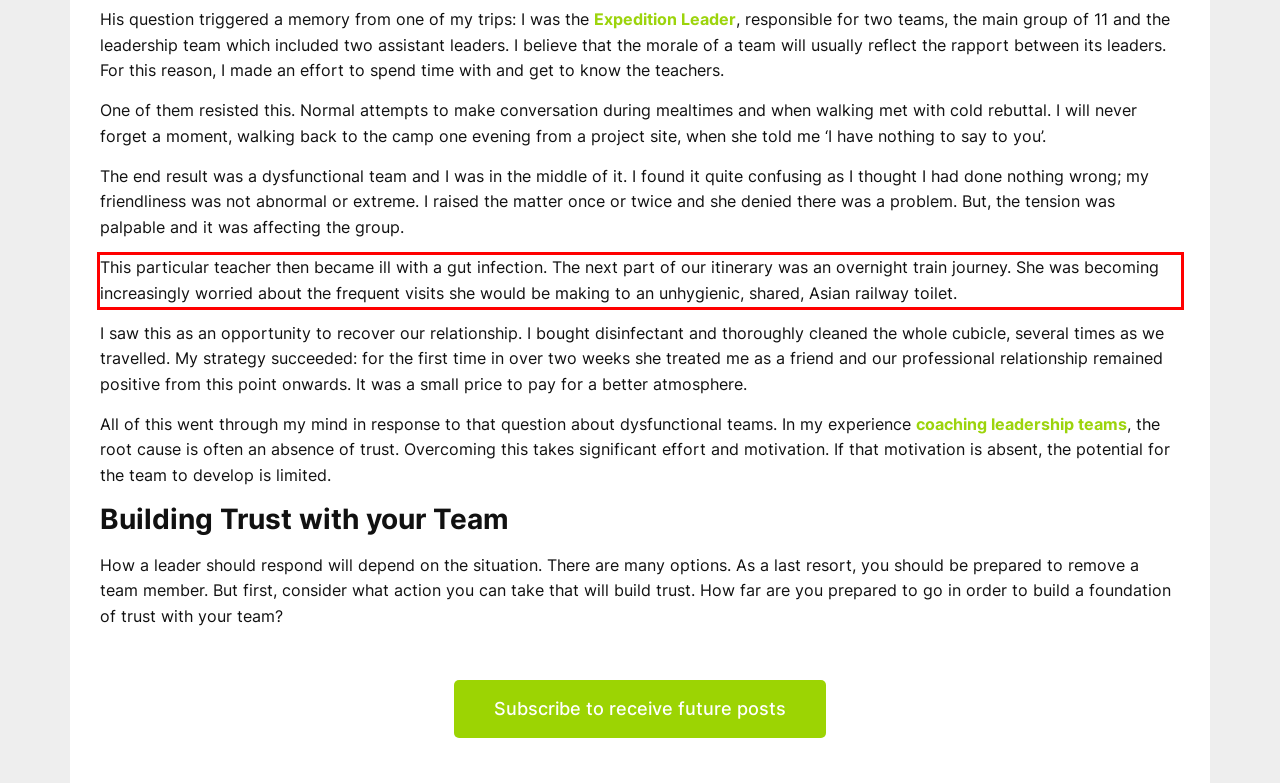Given a screenshot of a webpage with a red bounding box, extract the text content from the UI element inside the red bounding box.

This particular teacher then became ill with a gut infection. The next part of our itinerary was an overnight train journey. She was becoming increasingly worried about the frequent visits she would be making to an unhygienic, shared, Asian railway toilet.